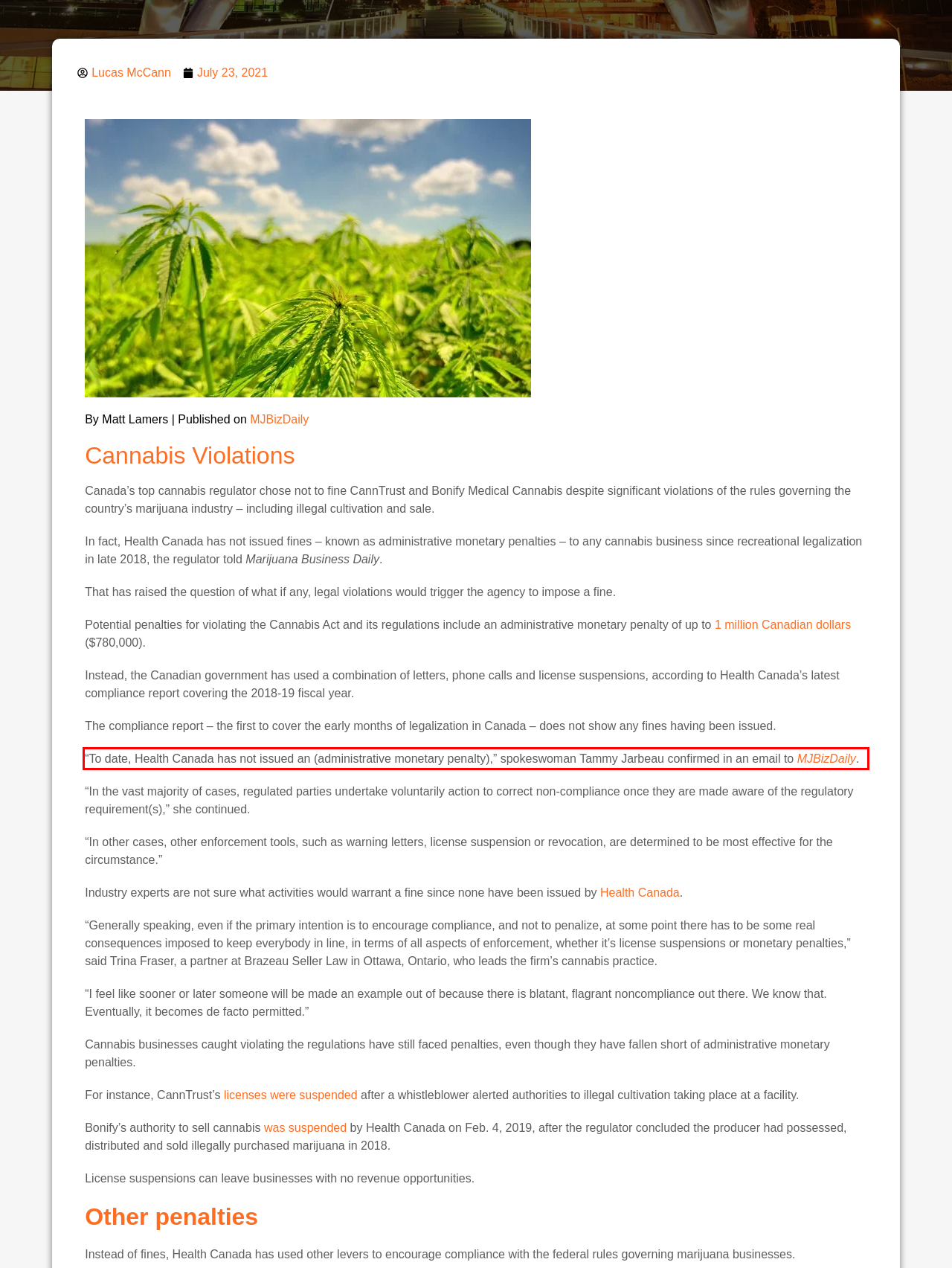You have a screenshot of a webpage with a UI element highlighted by a red bounding box. Use OCR to obtain the text within this highlighted area.

“To date, Health Canada has not issued an (administrative monetary penalty),” spokeswoman Tammy Jarbeau confirmed in an email to MJBizDaily.